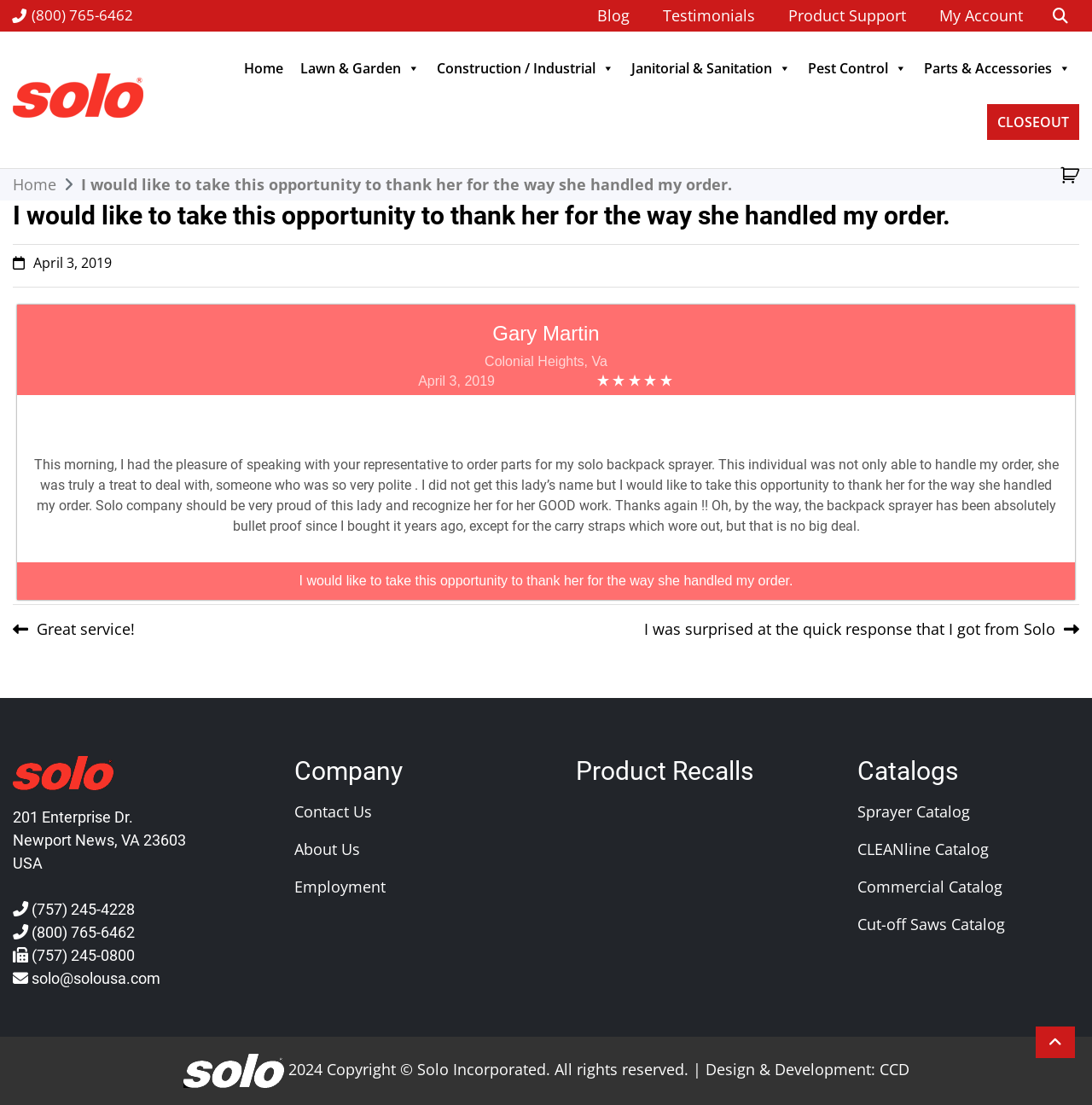Locate the bounding box coordinates of the element that should be clicked to execute the following instruction: "visit my account".

[0.86, 0.0, 0.937, 0.029]